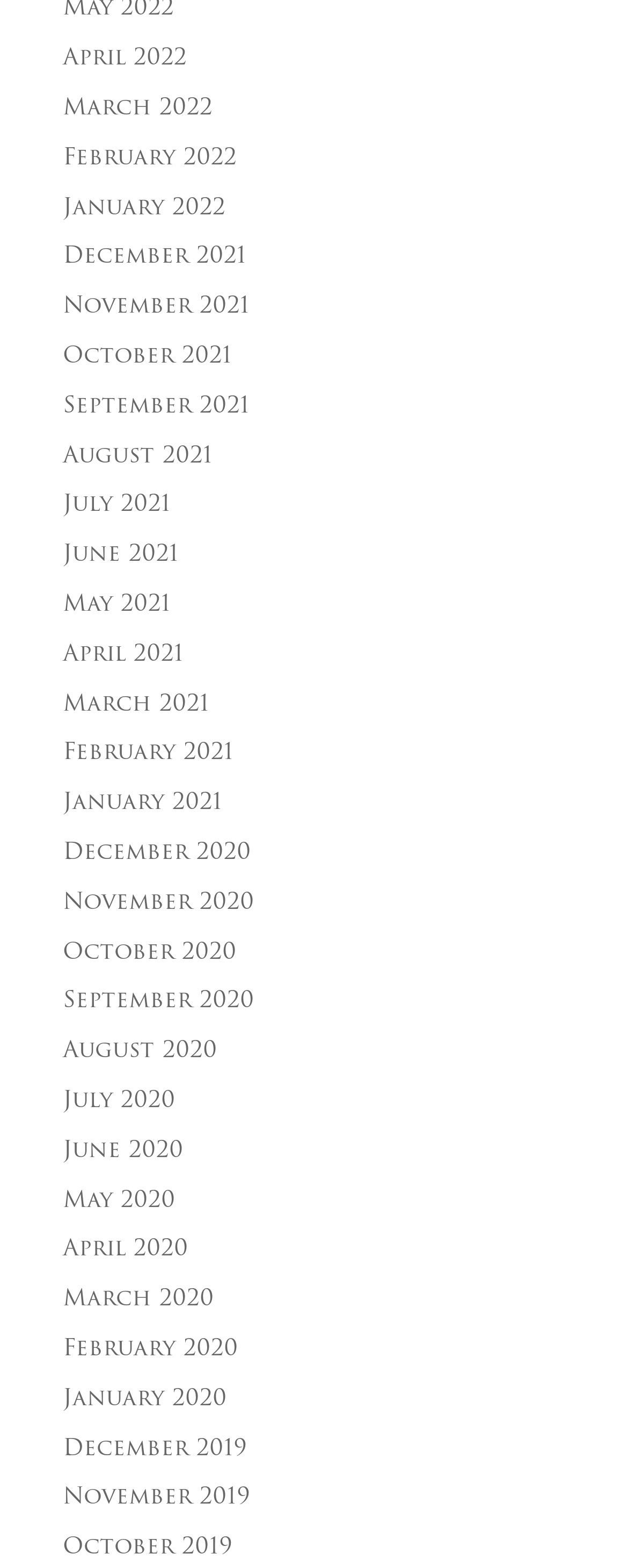Using the details in the image, give a detailed response to the question below:
Are the months listed in chronological order?

I examined the list of links on the webpage and found that the months are listed in reverse chronological order, with the most recent month (April 2022) at the top and the earliest month (December 2019) at the bottom.